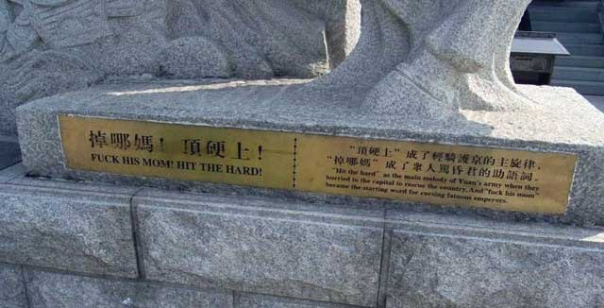Convey all the details present in the image.

The image captures a bronze plaque affixed to a statue, which features a controversial inscription in both Cantonese and English. The text reads "FUCK HIS MOM! HIT THEM HARD!" in bold letters, drawing attention to its provocative nature. Below this striking phrase, there is an explanation regarding the historical context of the battle cry associated with the statue's subject, Yuan. This statue, located in Dongguan, Guangdong, has become a focal point of pride for many Cantonese people. However, the recent removal of this plaque has sparked significant upset among the local community. The inscription symbolizes the vibrant and rebellious spirit associated with Yuan, celebrated as a national hero, and reflects the cultural tension surrounding his legacy in contemporary discourse.